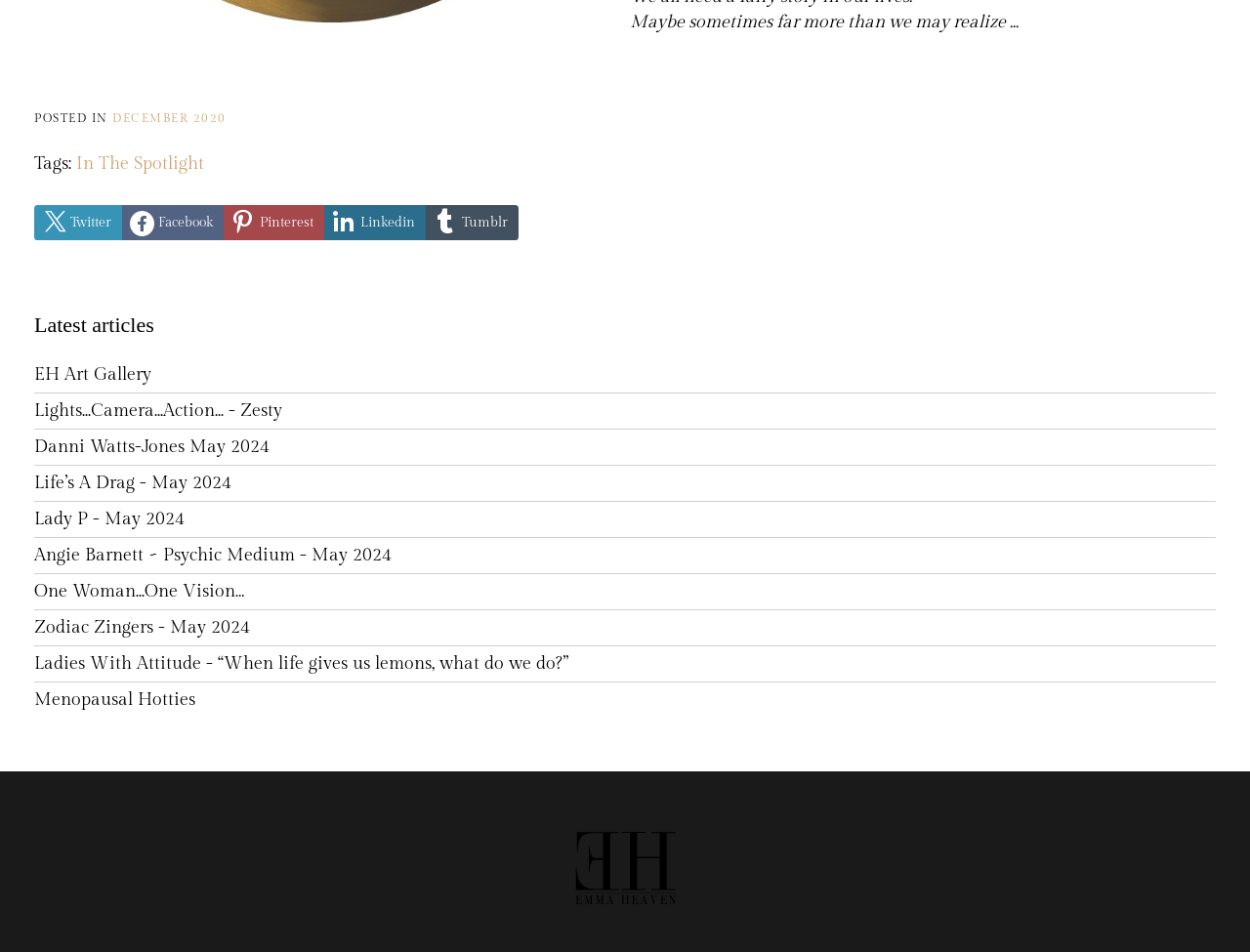Is there an image on the webpage?
Please answer the question with a single word or phrase, referencing the image.

Yes